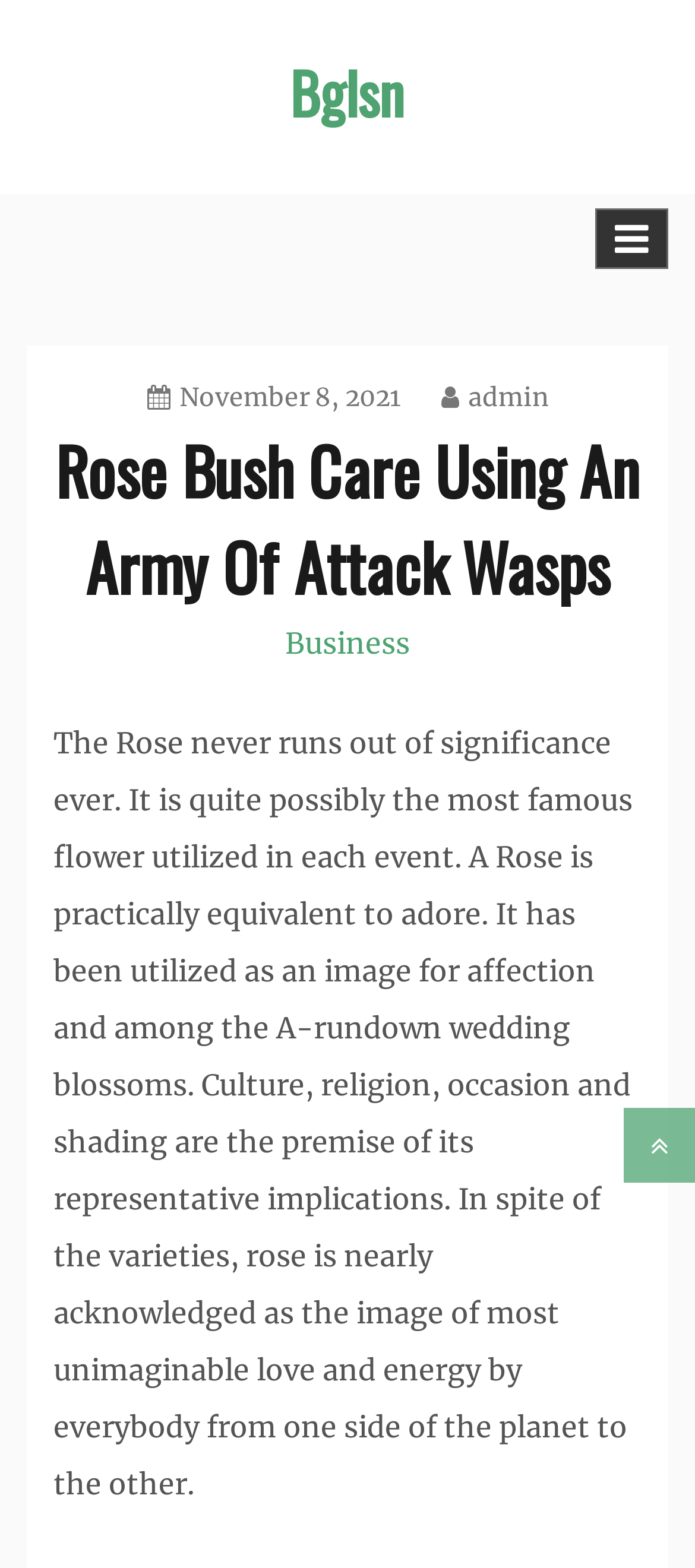Please find the bounding box coordinates in the format (top-left x, top-left y, bottom-right x, bottom-right y) for the given element description. Ensure the coordinates are floating point numbers between 0 and 1. Description: November 8, 2021November 8, 2021

[0.212, 0.243, 0.576, 0.264]